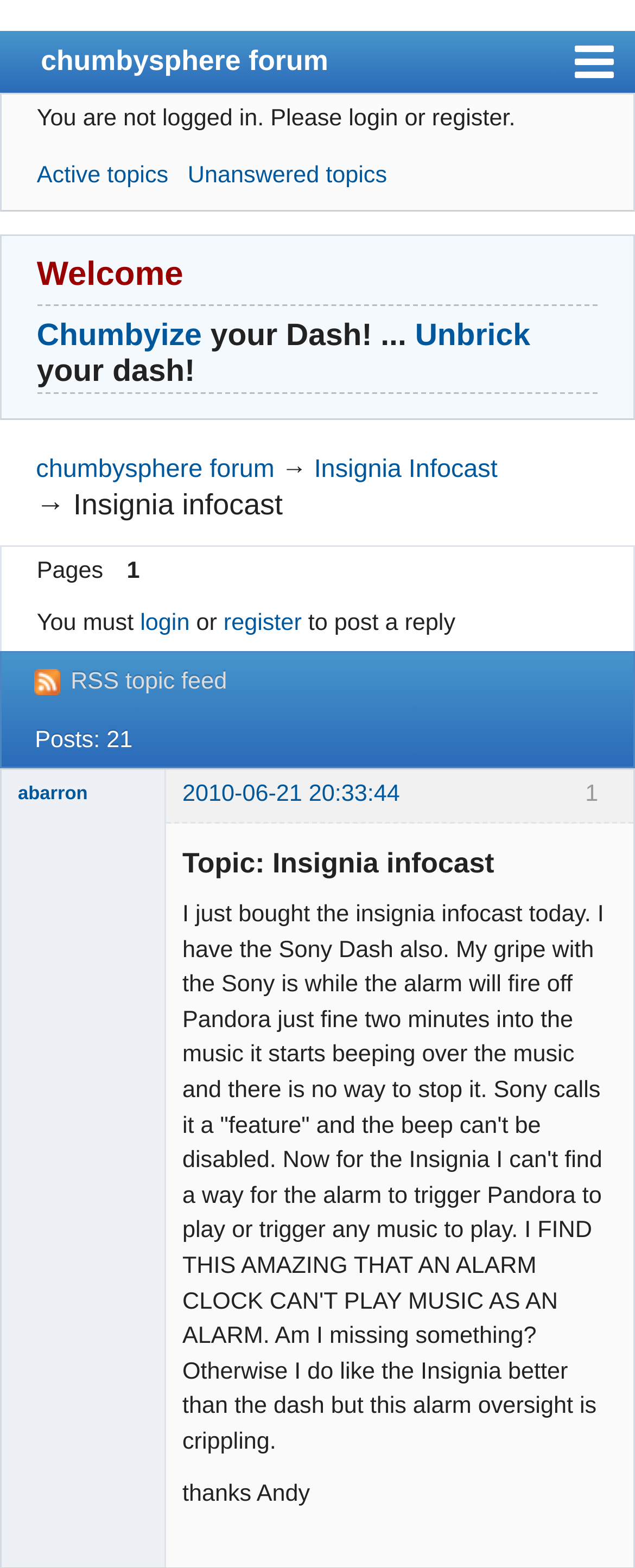Given the webpage screenshot and the description, determine the bounding box coordinates (top-left x, top-left y, bottom-right x, bottom-right y) that define the location of the UI element matching this description: RSS topic feed

[0.055, 0.427, 0.357, 0.444]